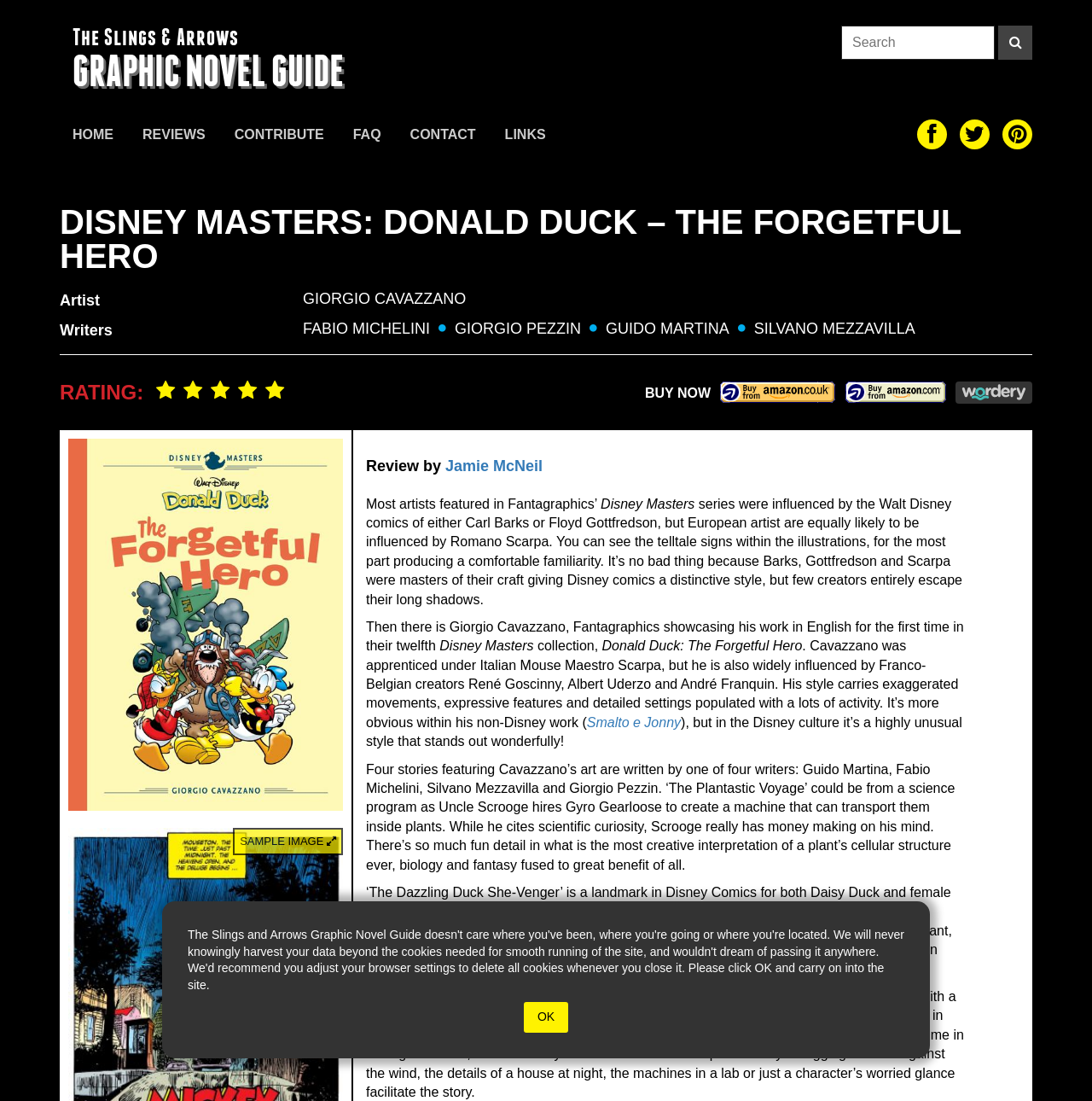Please determine the bounding box coordinates of the element's region to click for the following instruction: "Go to the home page".

[0.055, 0.109, 0.116, 0.14]